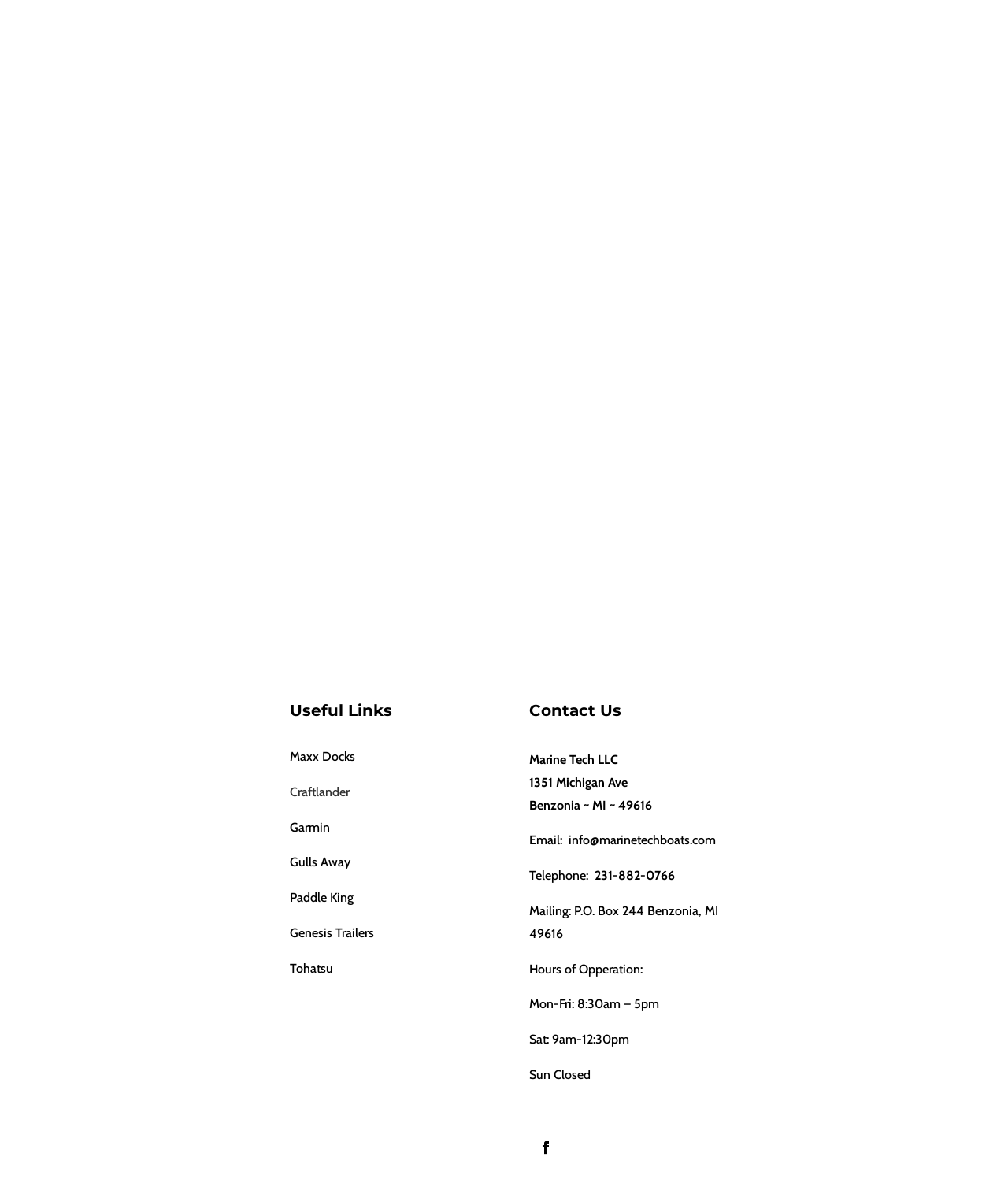Please identify the bounding box coordinates of the clickable element to fulfill the following instruction: "Click on the email link". The coordinates should be four float numbers between 0 and 1, i.e., [left, top, right, bottom].

[0.525, 0.706, 0.71, 0.719]